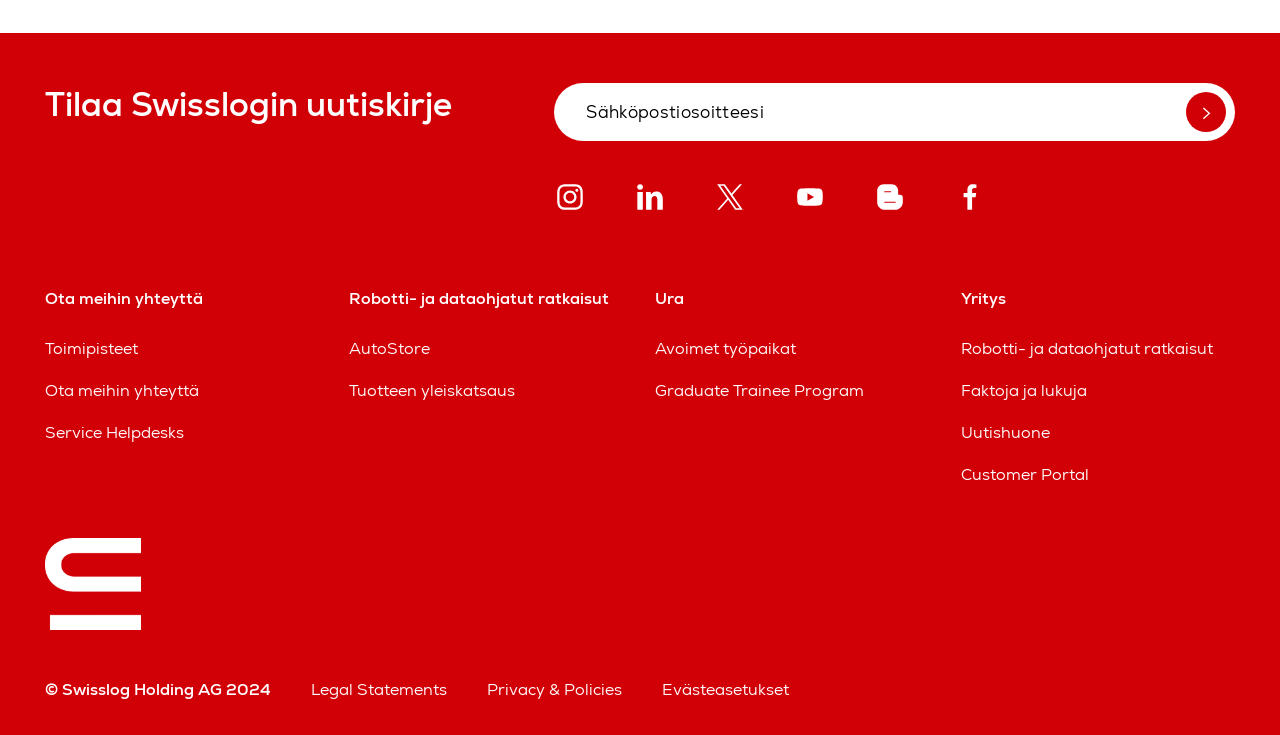Find the bounding box of the element with the following description: "Robotti- ja dataohjatut ratkaisut". The coordinates must be four float numbers between 0 and 1, formatted as [left, top, right, bottom].

[0.751, 0.46, 0.948, 0.489]